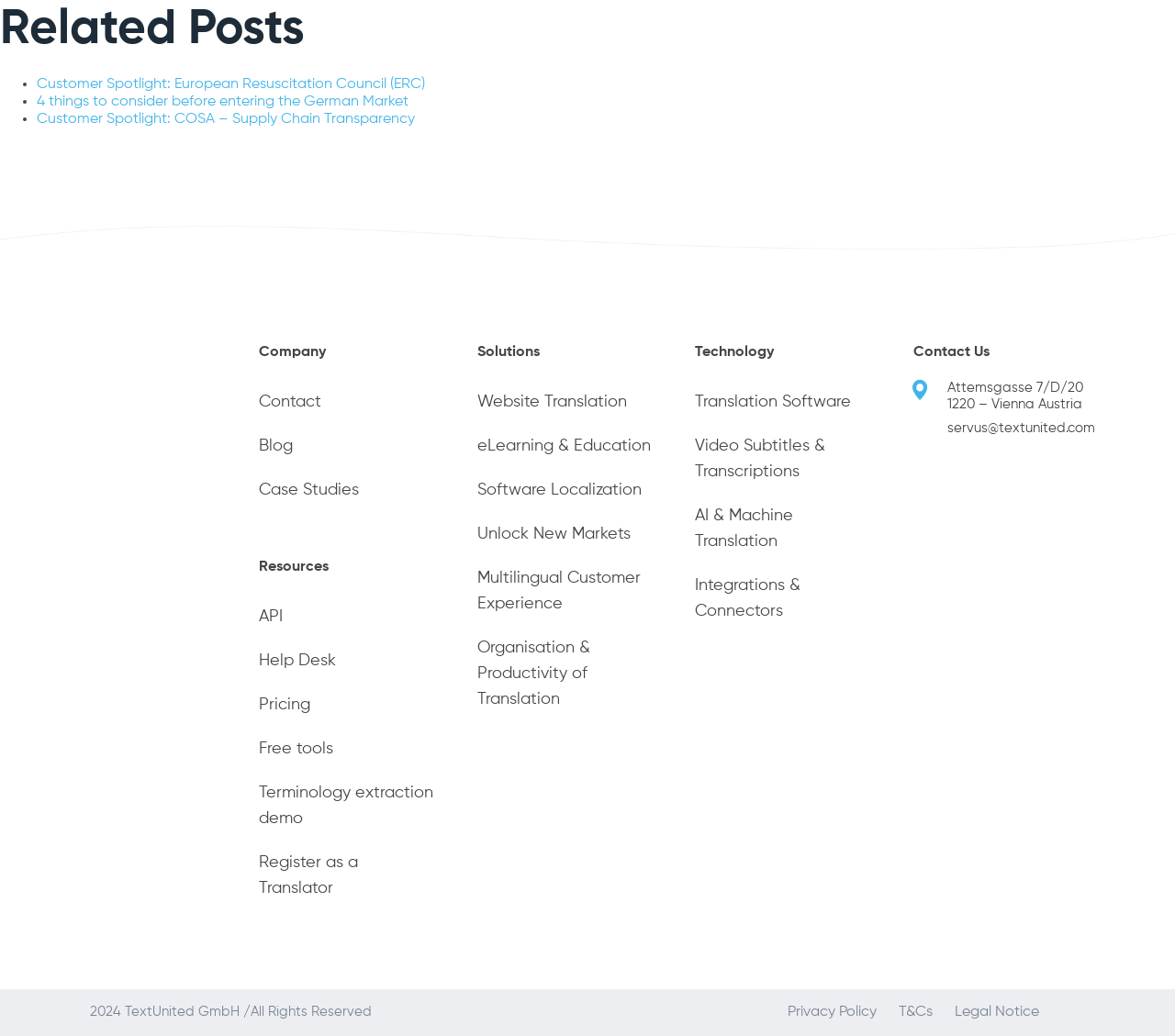Locate the bounding box coordinates of the clickable region to complete the following instruction: "Contact TextUnited."

[0.22, 0.38, 0.273, 0.396]